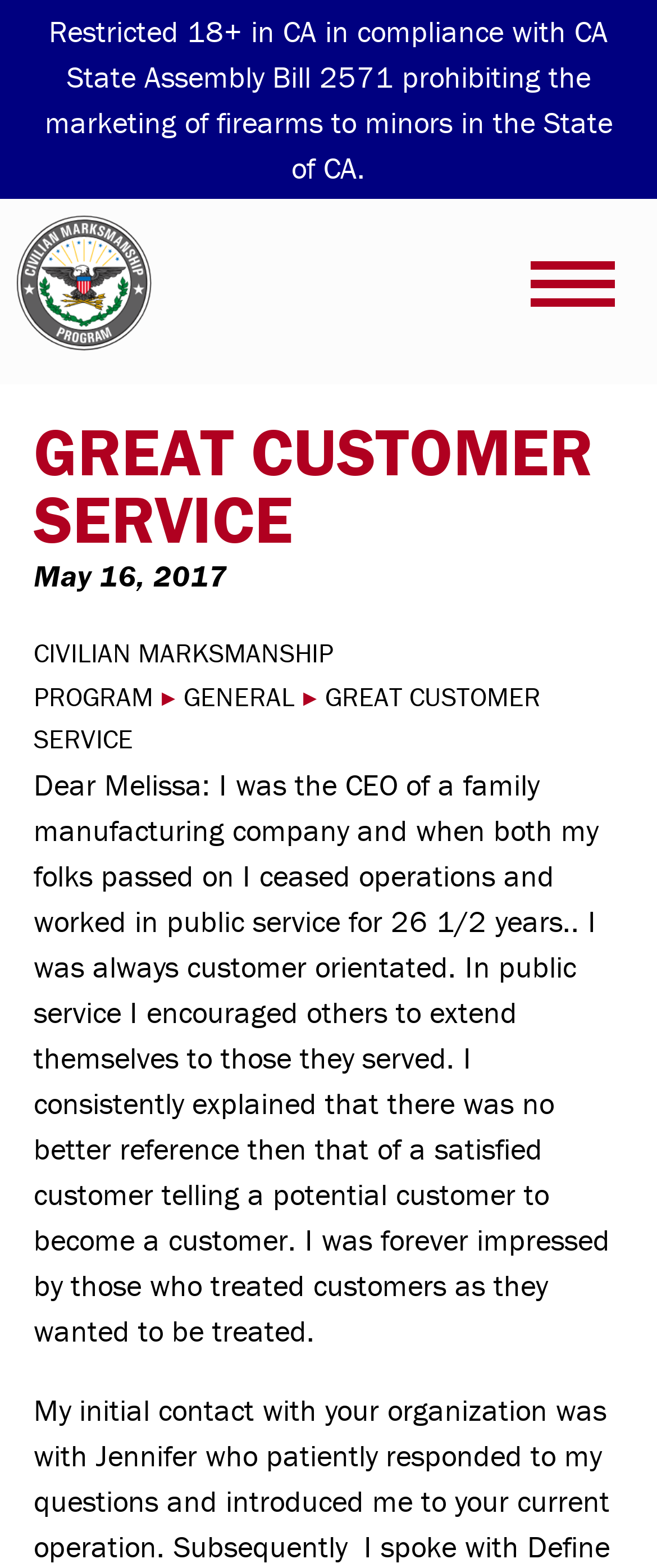What is the author's approach to customer service?
Based on the image, answer the question with as much detail as possible.

The author's approach to customer service is customer-oriented, as they encouraged others to extend themselves to those they served and believed that there was no better reference than a satisfied customer.